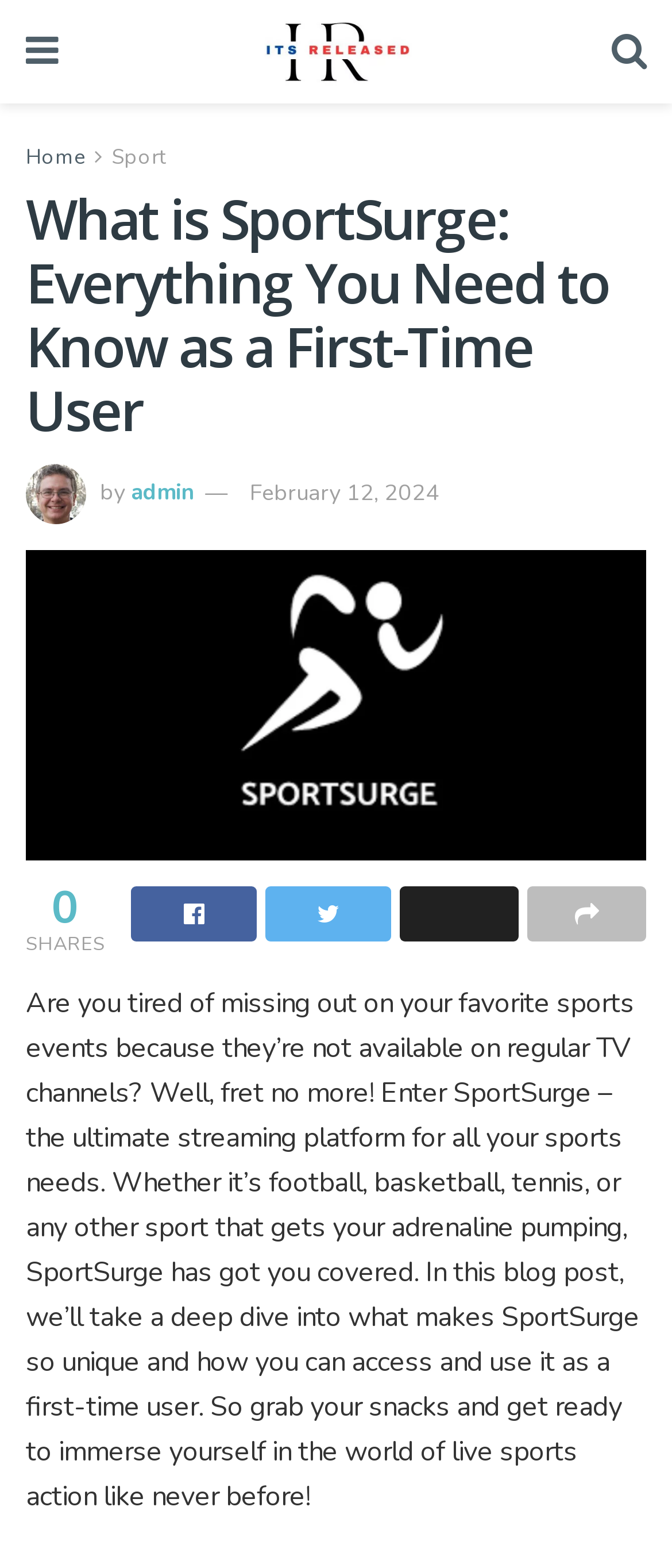What is the tone of the article?
Using the image as a reference, deliver a detailed and thorough answer to the question.

The tone of the article is informative, as it provides information about SportSurge and its features, and explains how it can be used by first-time users.